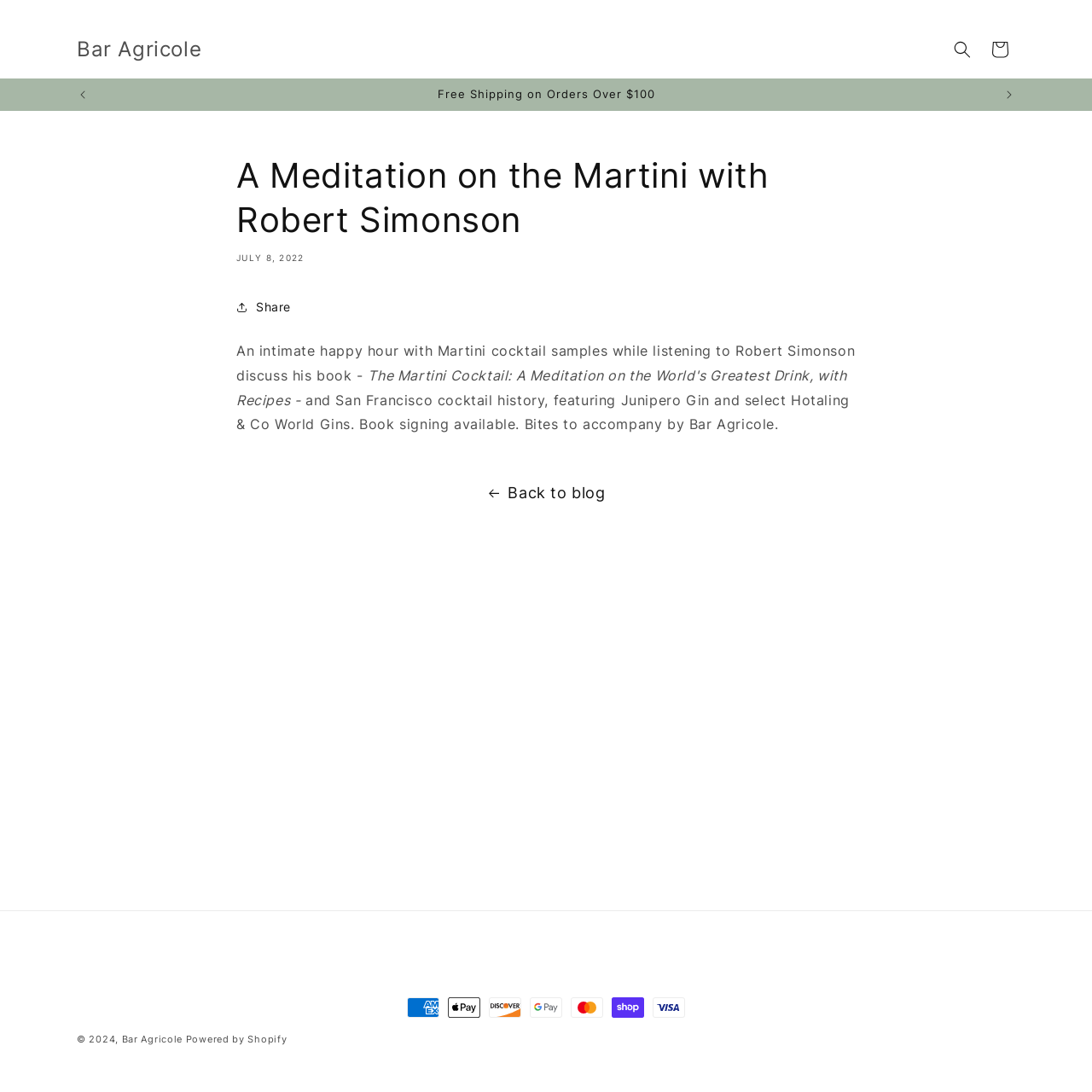Carefully observe the image and respond to the question with a detailed answer:
What is the name of the bar hosting the event?

The webpage mentions 'Bar Agricole' as the host of the event, and it is also mentioned in the link and region elements.